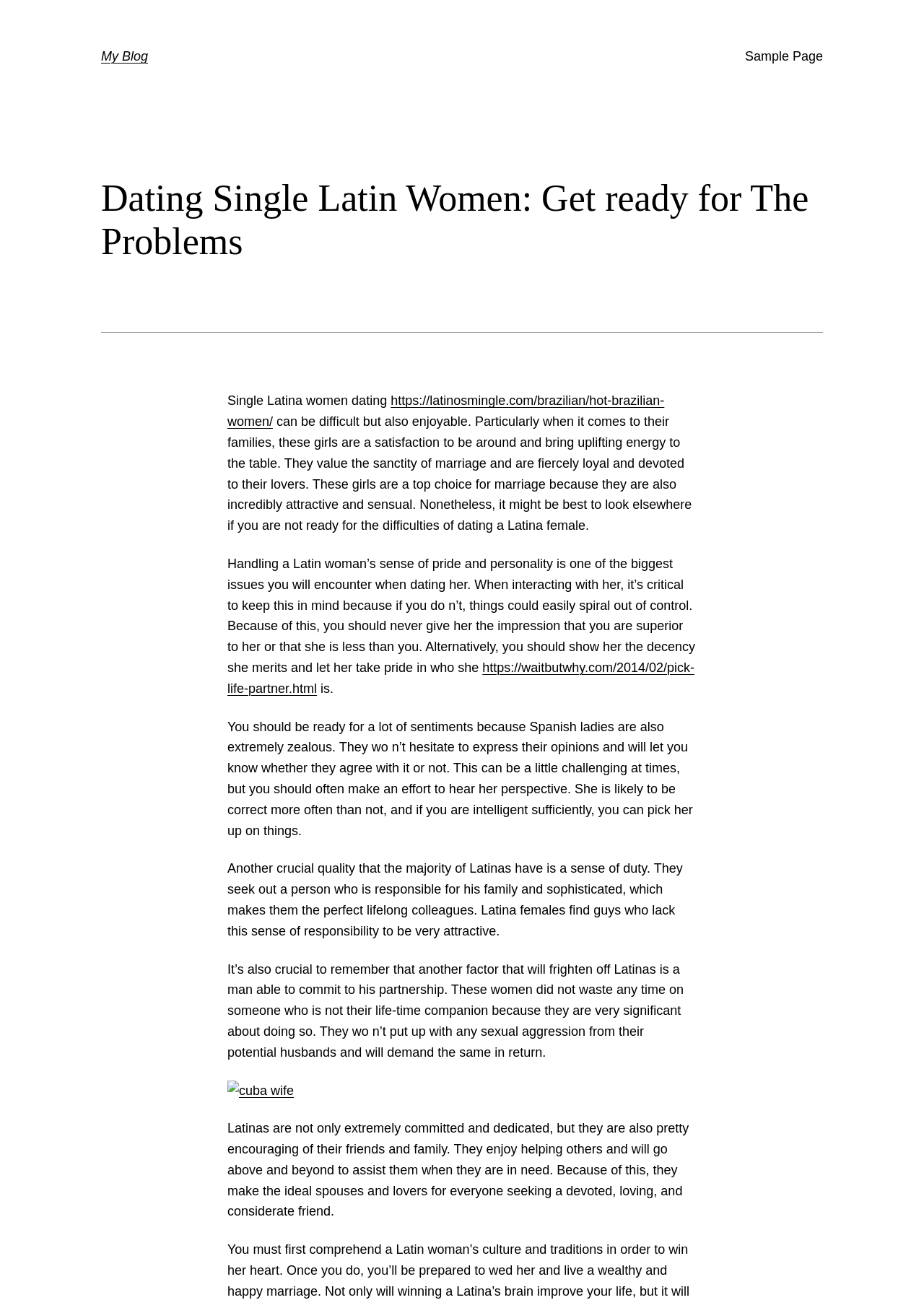What is the attitude of Latin women towards helping others?
Based on the visual, give a brief answer using one word or a short phrase.

They are encouraging and helpful